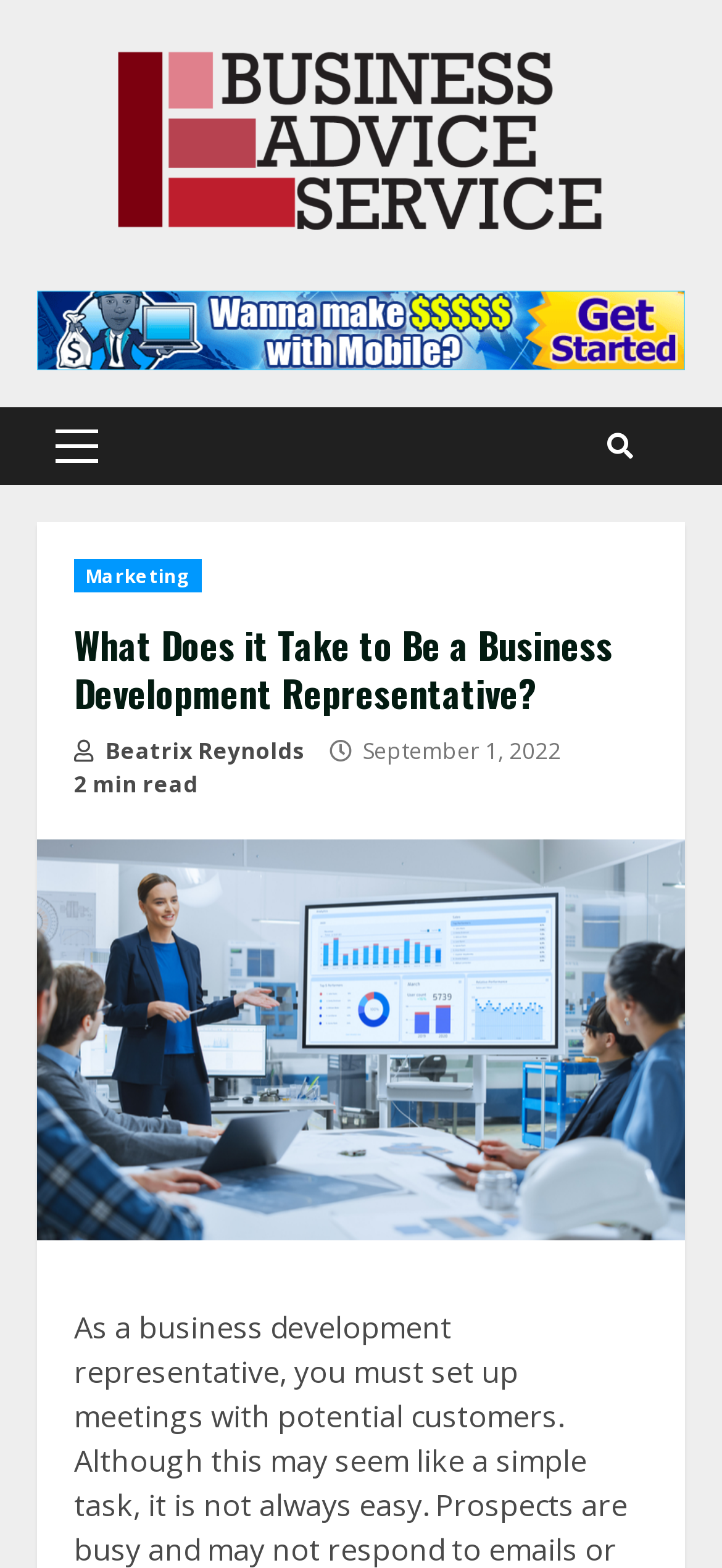What is the date of the article?
Use the information from the screenshot to give a comprehensive response to the question.

I found the StaticText element with the text 'September 1, 2022', which is likely to be the date the article was published.